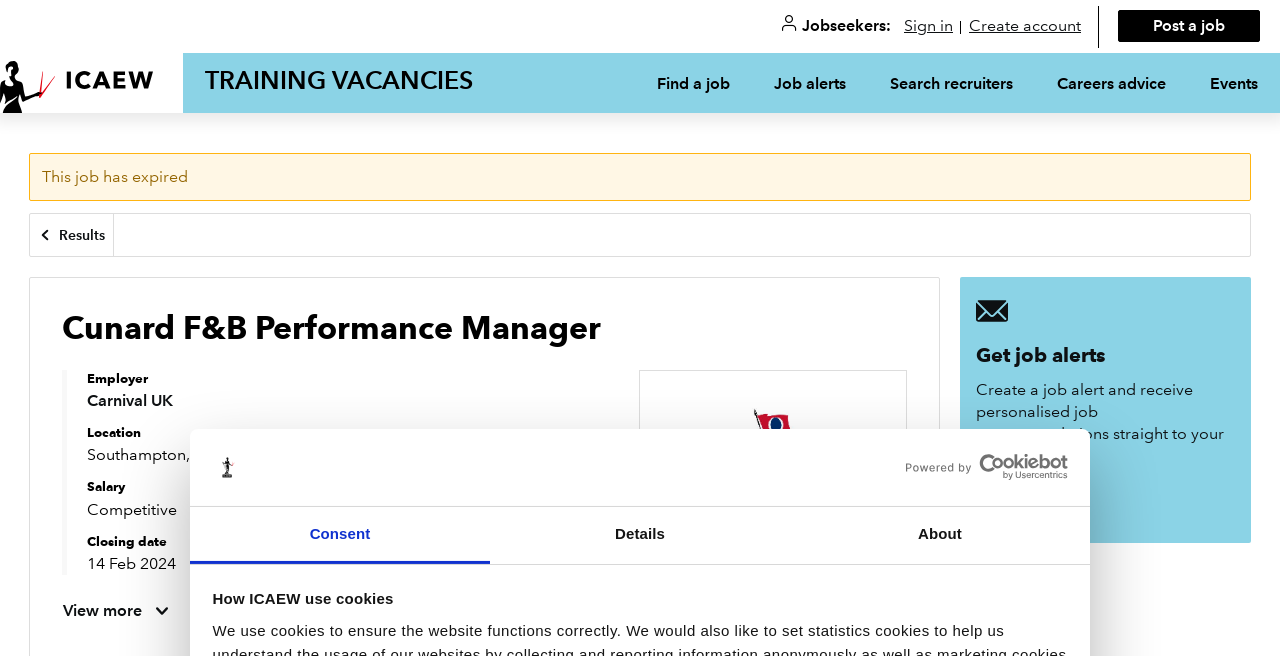Provide an in-depth caption for the webpage.

This webpage is a job posting for a Cunard F&B Performance Manager position with Carnival UK, located in Southampton, Hampshire (GB). At the top left corner, there is a logo image, and next to it, a link to open the logo in a new window. Below the logo, there is a horizontal tab list with three tabs: "Consent", "Details", and "About". The "Consent" tab is currently selected.

Above the main content area, there is a navigation menu with links to "Jobseekers", "Sign in", "Create account", and "Post a job". Below this menu, there is another navigation menu with links to various sections of the website, including "Homepage", "Find a job", "Job alerts", and "Careers advice".

The main content area displays the job details, including the job title, employer, location, salary, and closing date. The job title "Cunard F&B Performance Manager" is prominently displayed, and below it, there is a description list with key details about the job. The list includes the employer, location, salary, and closing date.

Below the job details, there are several buttons and links, including "View more", "Save job", and "Send job". There is also a section to create a job alert, which allows users to receive personalized job recommendations via email.

At the top right corner, there is an alert message indicating that the job has expired.